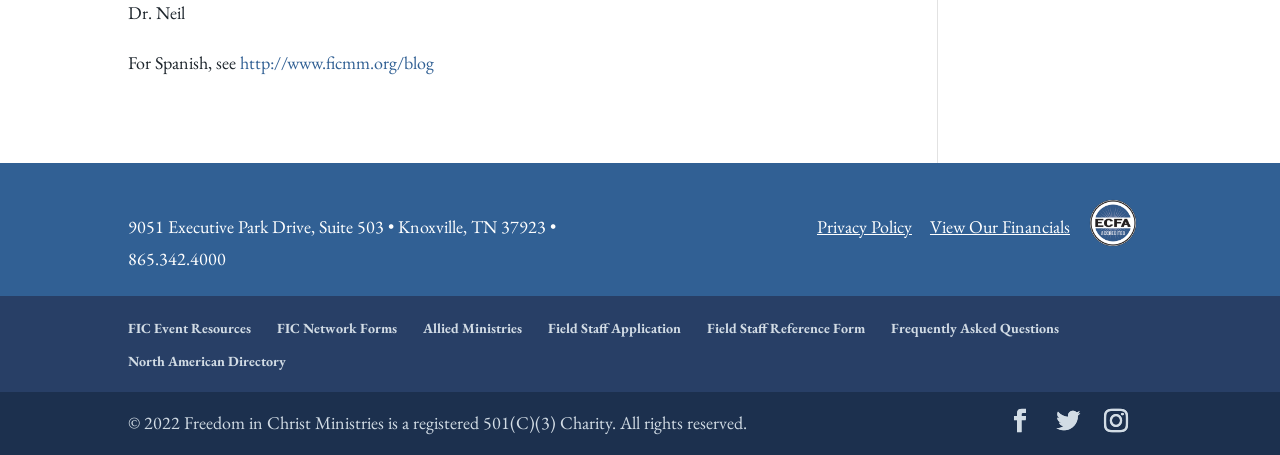Please identify the bounding box coordinates of the clickable element to fulfill the following instruction: "visit the blog". The coordinates should be four float numbers between 0 and 1, i.e., [left, top, right, bottom].

[0.188, 0.113, 0.339, 0.163]